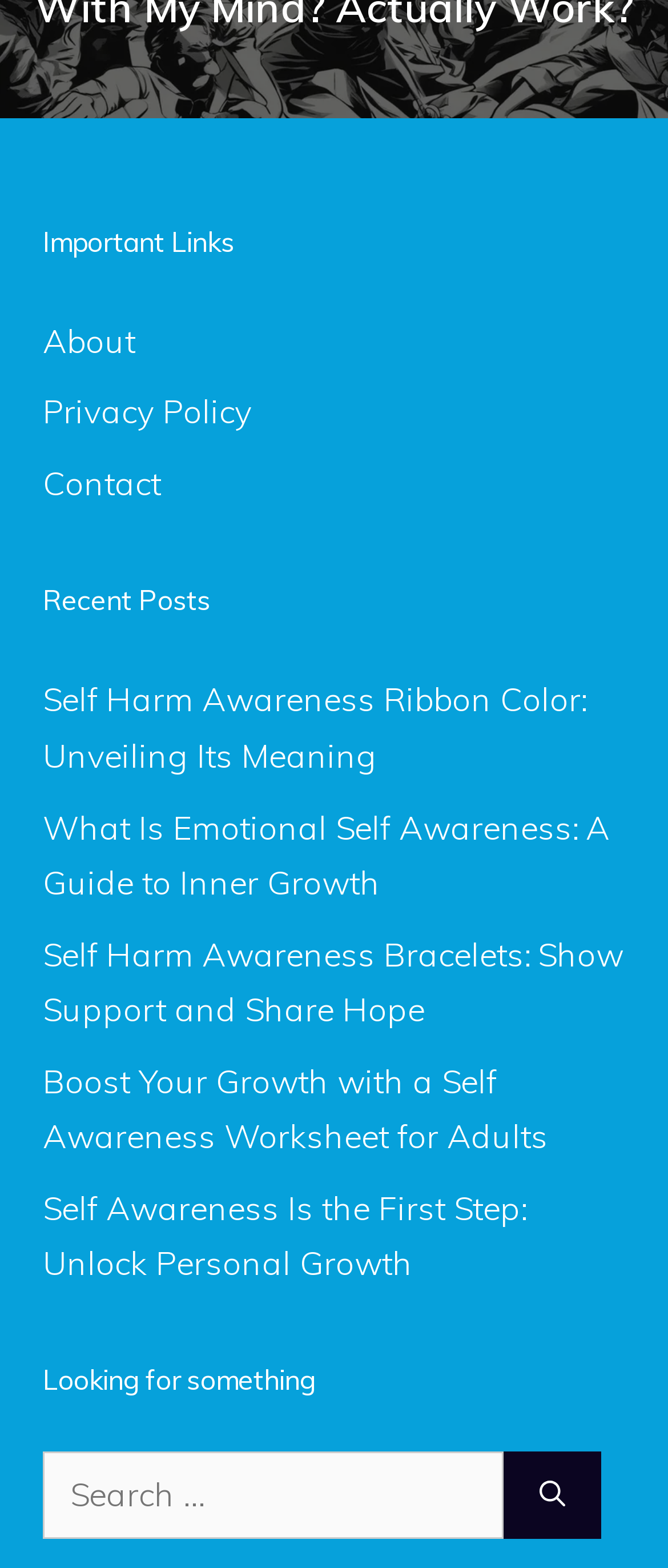Using floating point numbers between 0 and 1, provide the bounding box coordinates in the format (top-left x, top-left y, bottom-right x, bottom-right y). Locate the UI element described here: Privacy Policy

[0.064, 0.25, 0.377, 0.276]